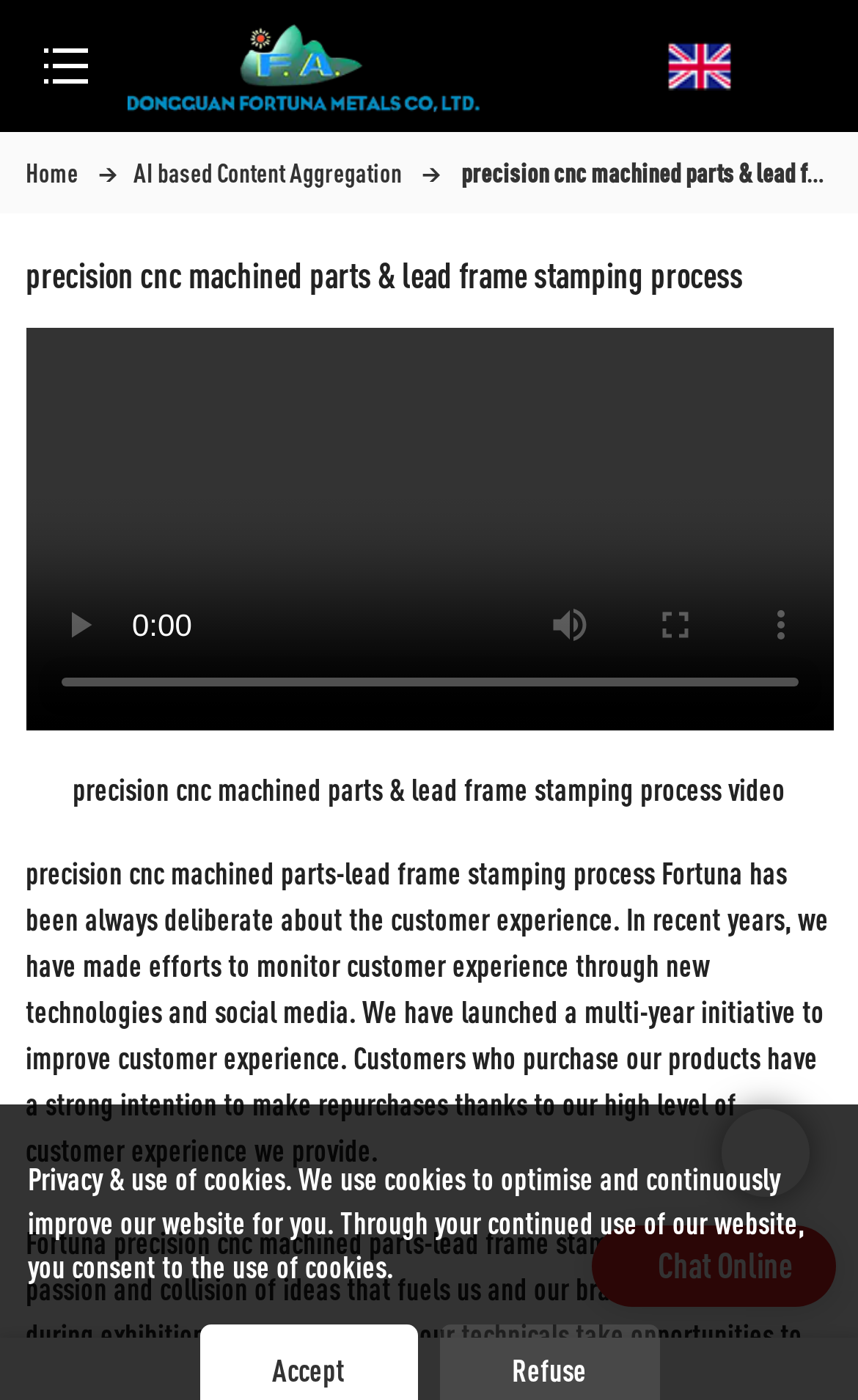What is the topic of the video?
Provide a concise answer using a single word or phrase based on the image.

precision cnc machined parts & lead frame stamping process